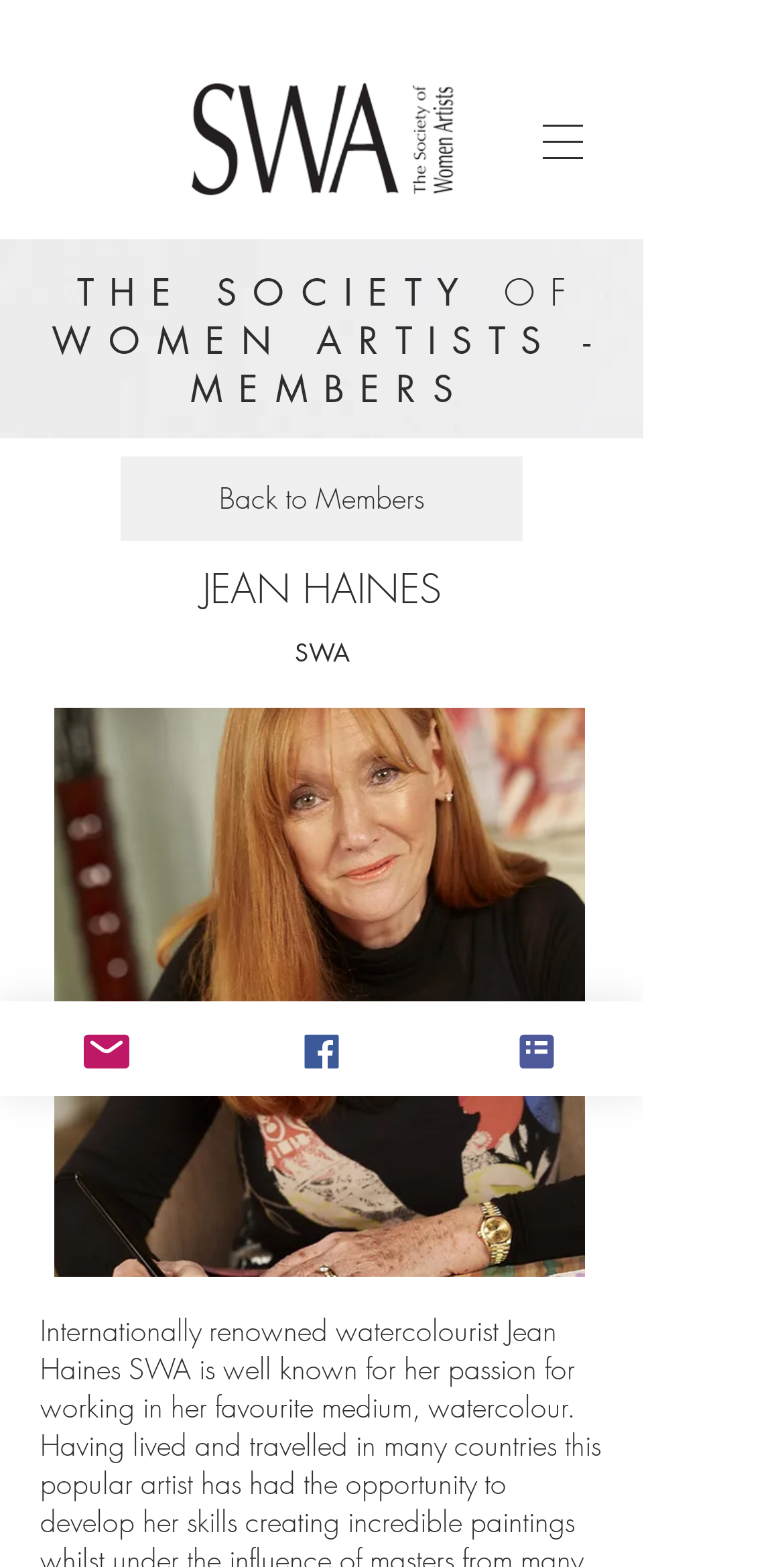Determine the bounding box for the UI element as described: "alt="Google Play"". The coordinates should be represented as four float numbers between 0 and 1, formatted as [left, top, right, bottom].

None